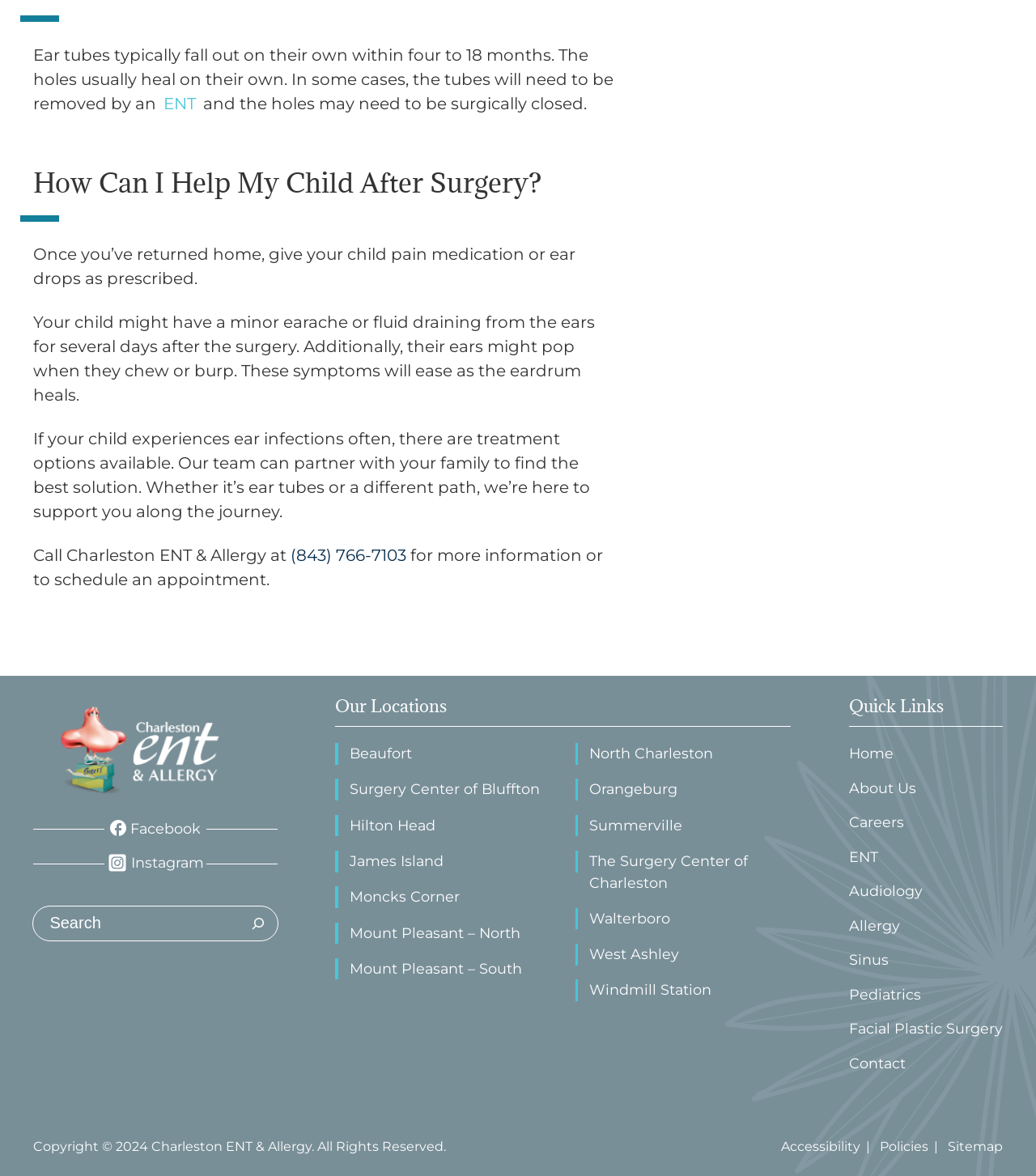Can you specify the bounding box coordinates of the area that needs to be clicked to fulfill the following instruction: "Search for something"?

[0.032, 0.771, 0.221, 0.8]